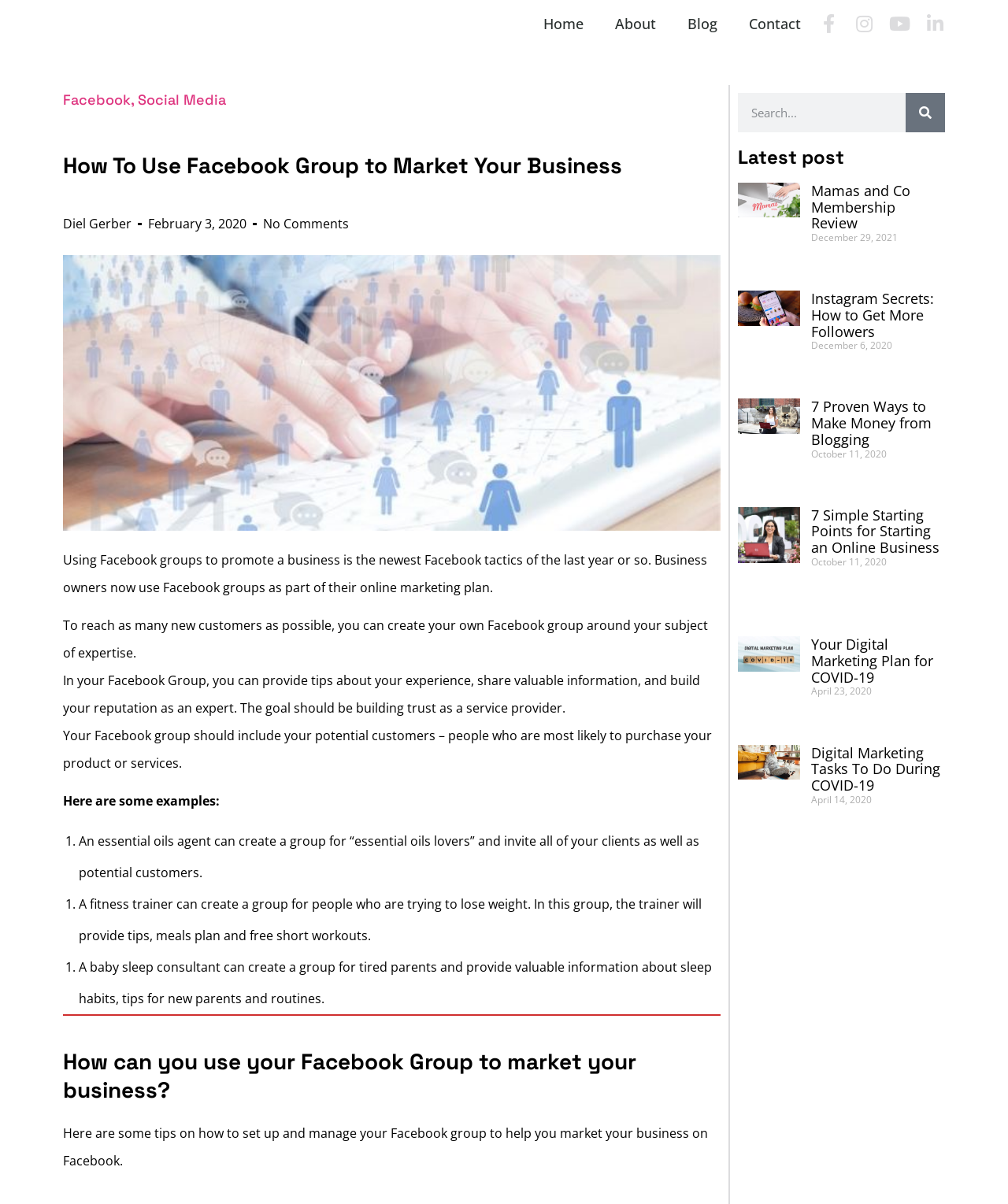Please find and report the bounding box coordinates of the element to click in order to perform the following action: "View the article '7 Proven Ways to Make Money from Blogging'". The coordinates should be expressed as four float numbers between 0 and 1, in the format [left, top, right, bottom].

[0.732, 0.331, 0.938, 0.412]